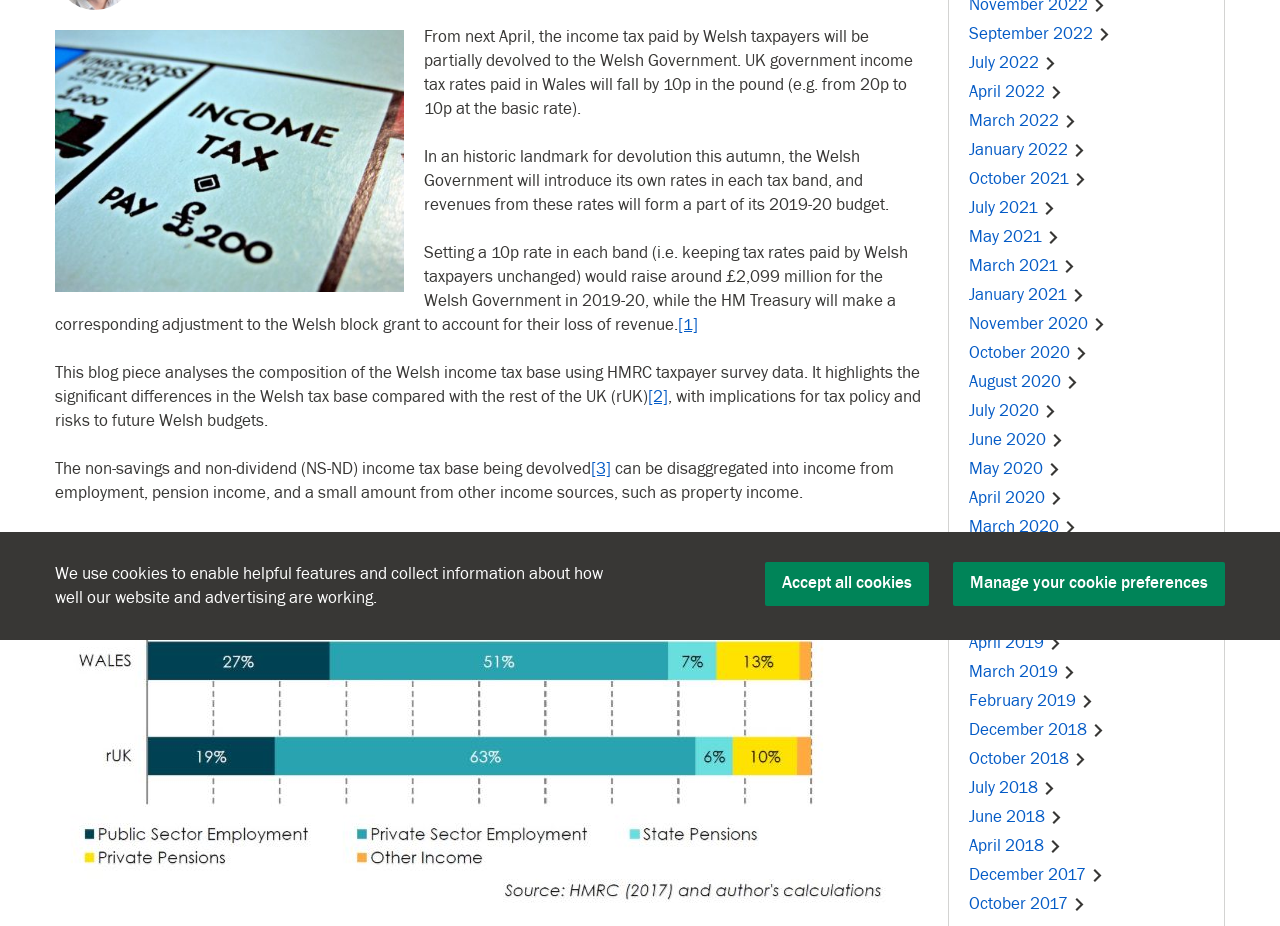Please find the bounding box for the following UI element description. Provide the coordinates in (top-left x, top-left y, bottom-right x, bottom-right y) format, with values between 0 and 1: Manage your cookie preferences

[0.745, 0.607, 0.957, 0.654]